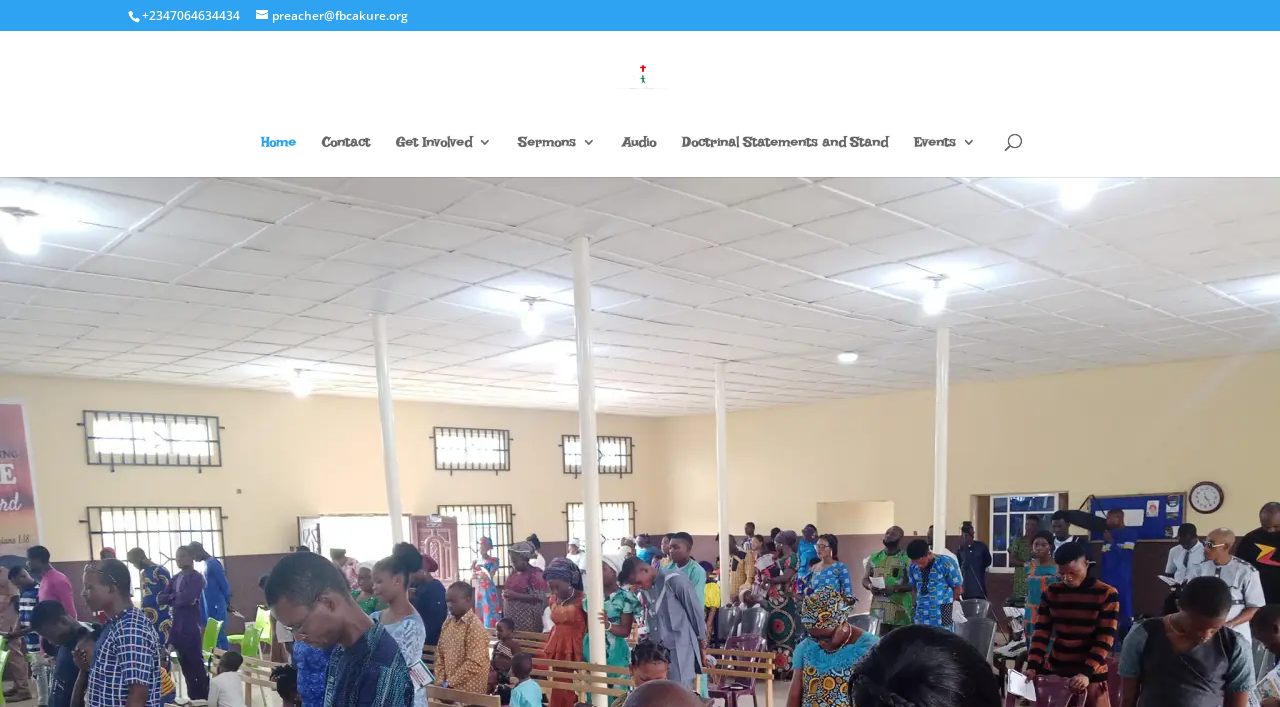Please determine the bounding box coordinates of the element's region to click in order to carry out the following instruction: "visit the home page". The coordinates should be four float numbers between 0 and 1, i.e., [left, top, right, bottom].

[0.204, 0.191, 0.231, 0.25]